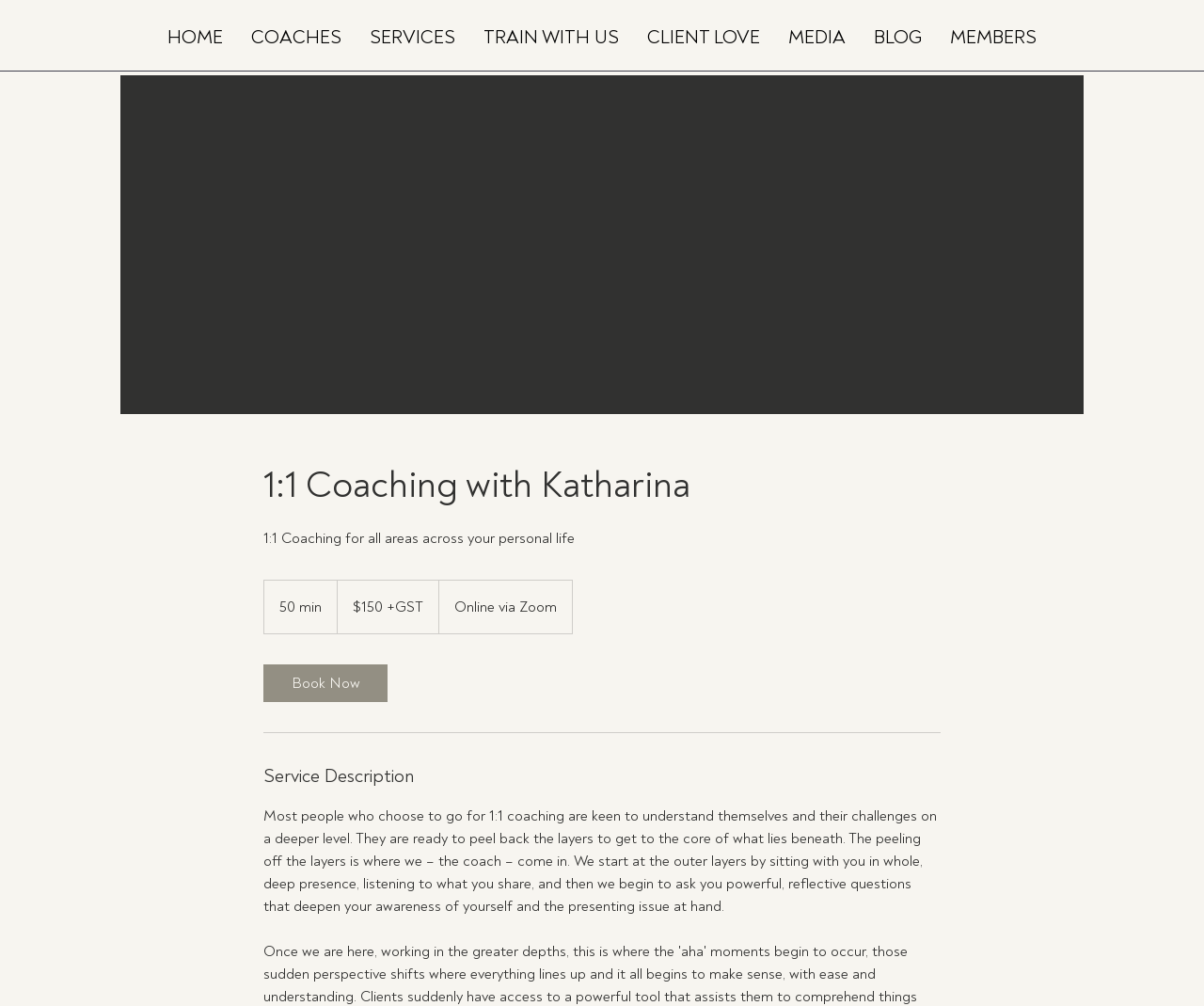Can you determine the main header of this webpage?

1:1 Coaching with Katharina